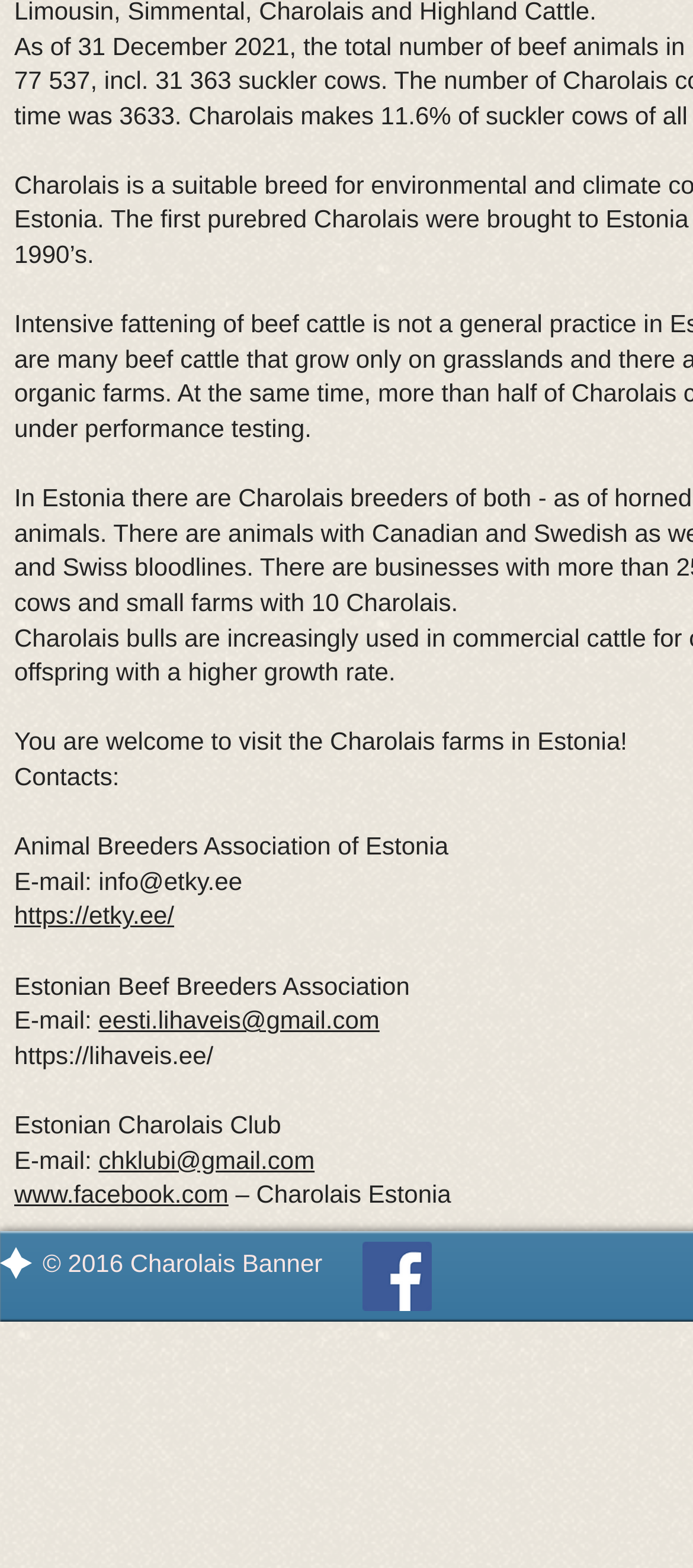Use the details in the image to answer the question thoroughly: 
How many social media links are there?

I counted the number of social media links on the webpage, which are Facebook and another Facebook link with the text '– Charolais Estonia'.